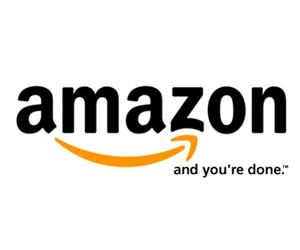Answer the question below in one word or phrase:
What is the tone conveyed by the logo's design?

Friendly and easy